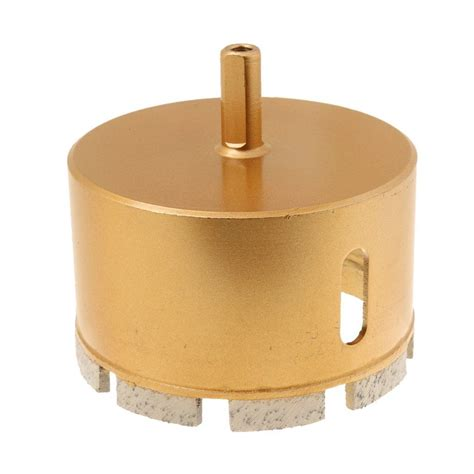What is the purpose of the side slot?
Using the screenshot, give a one-word or short phrase answer.

Debris removal